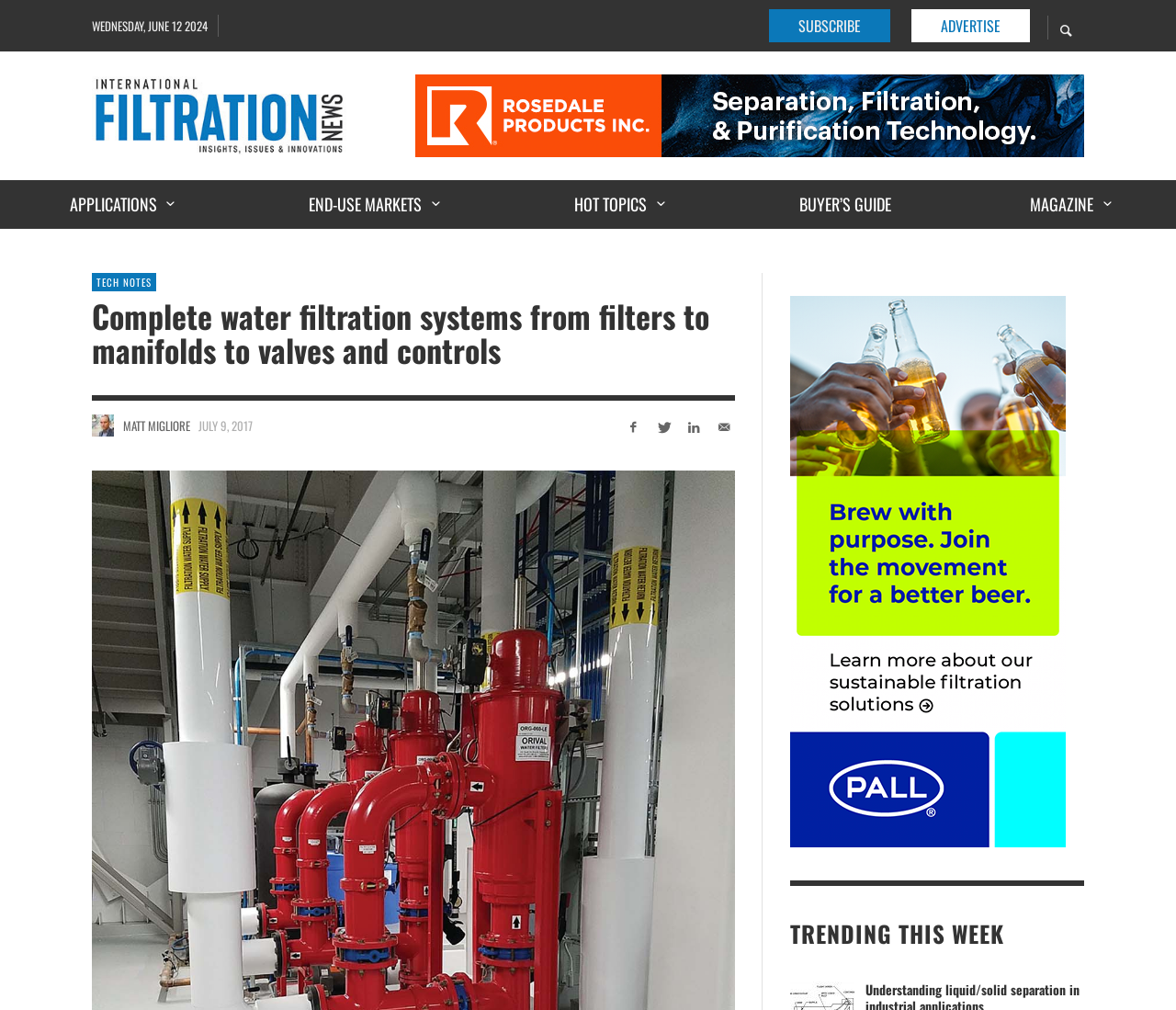Based on the element description, predict the bounding box coordinates (top-left x, top-left y, bottom-right x, bottom-right y) for the UI element in the screenshot: End-Use Markets

[0.249, 0.178, 0.384, 0.226]